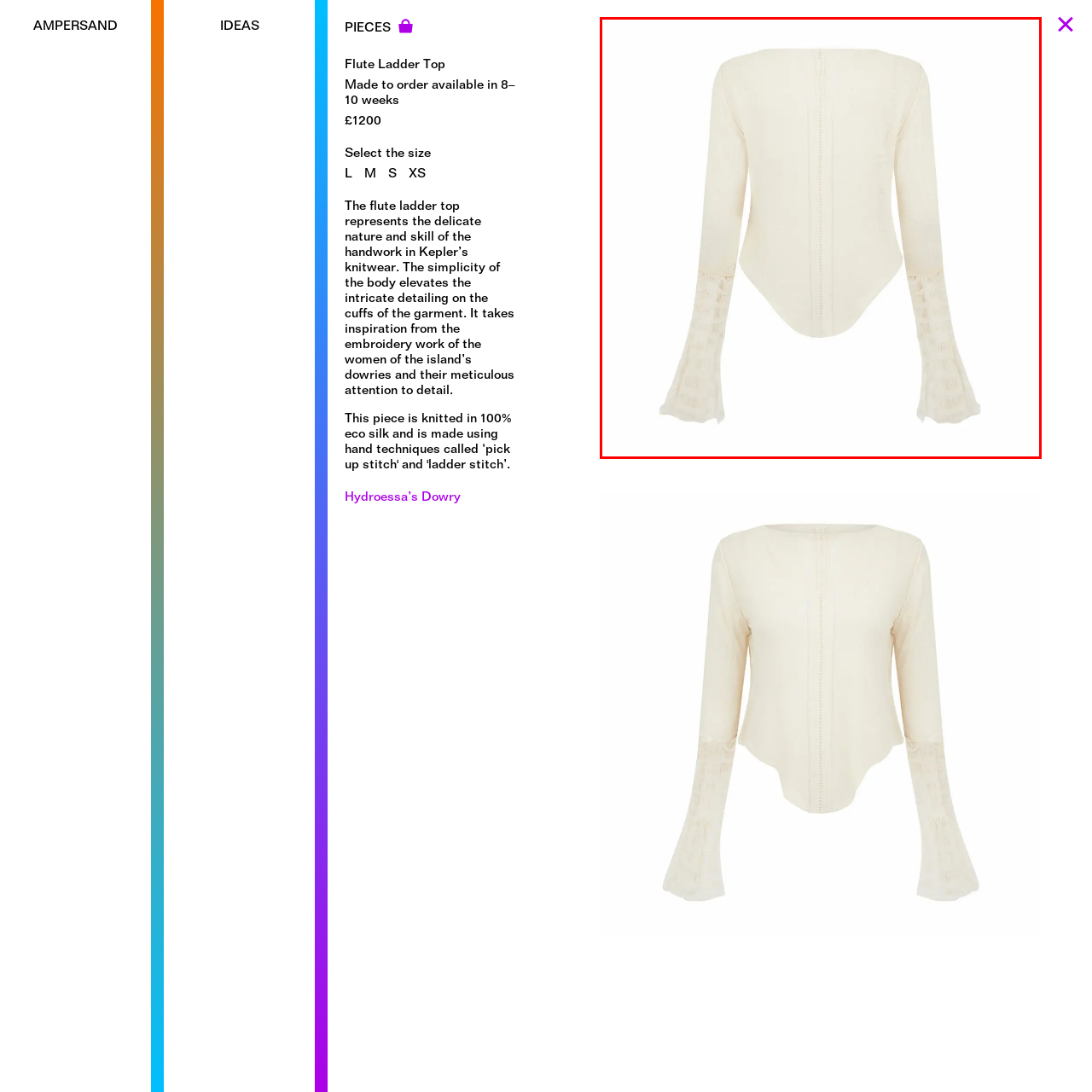What is the color of the body of the top?  
Pay attention to the image within the red frame and give a detailed answer based on your observations from the image.

The caption describes the top as having a 'minimalist, cream-colored body' that enhances its intricate detailing.